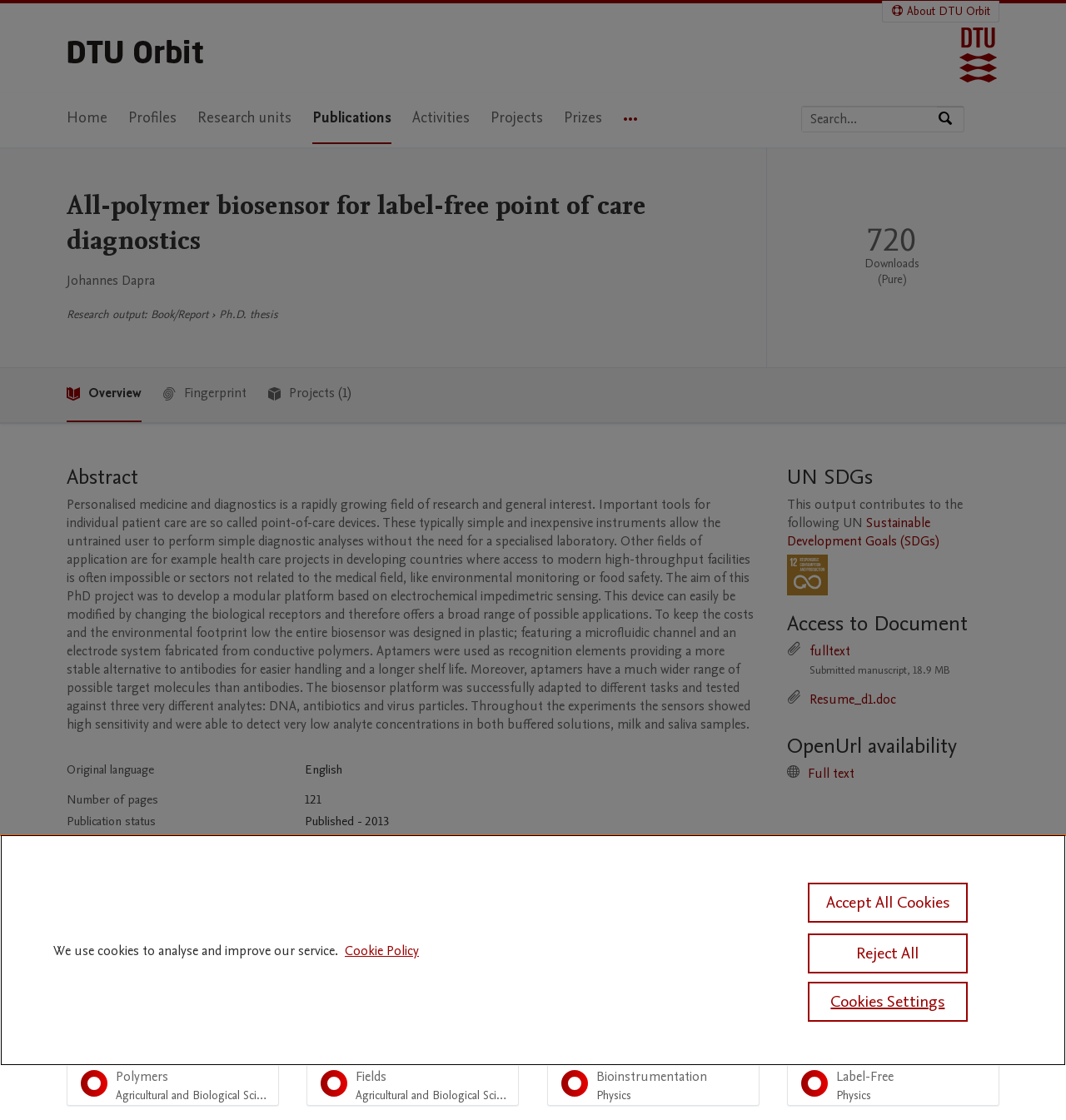What is the headline of the webpage?

All-polymer biosensor for label-free point of care diagnostics